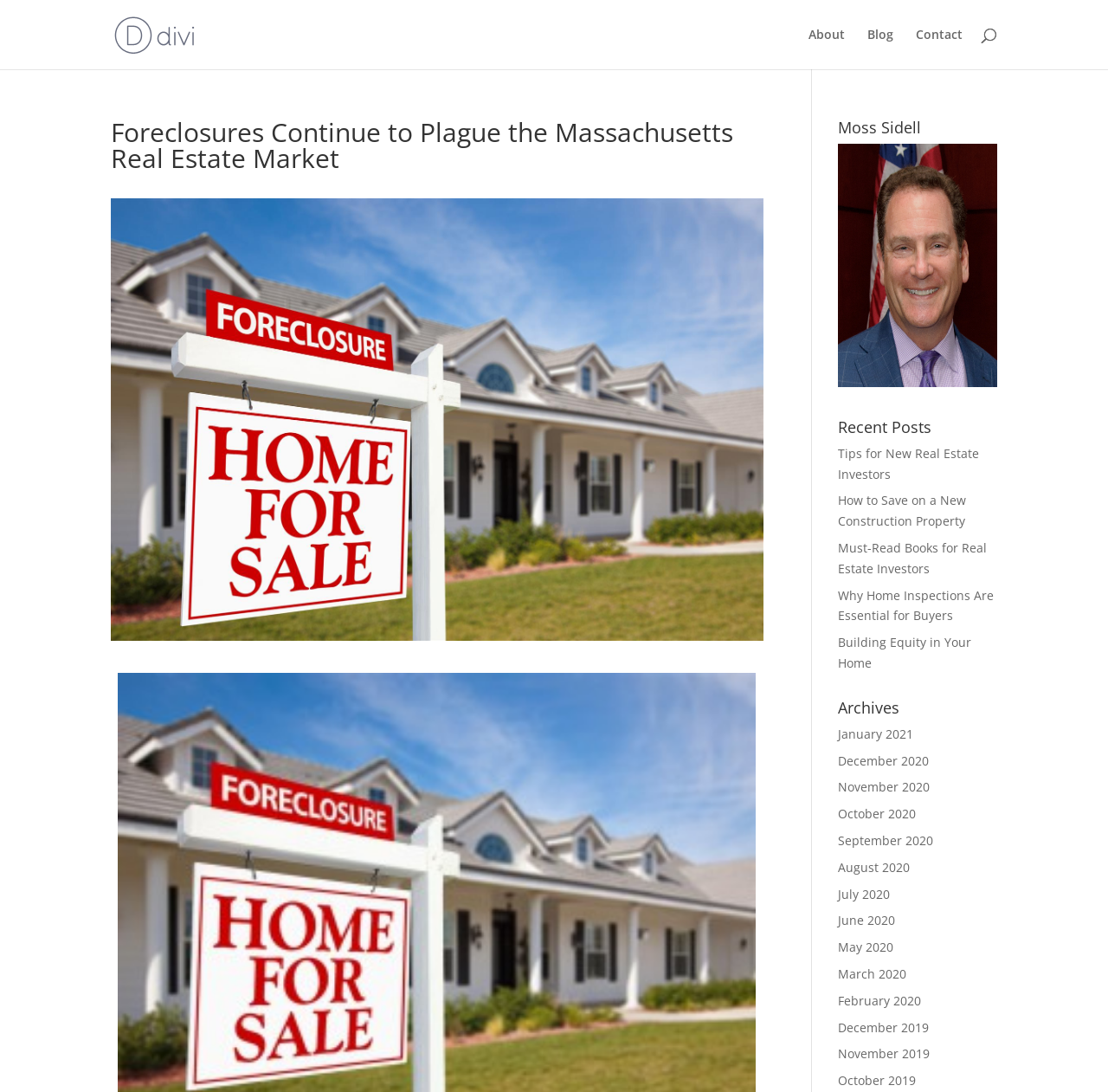Find the bounding box coordinates of the element to click in order to complete the given instruction: "Search for something."

[0.1, 0.0, 0.9, 0.001]